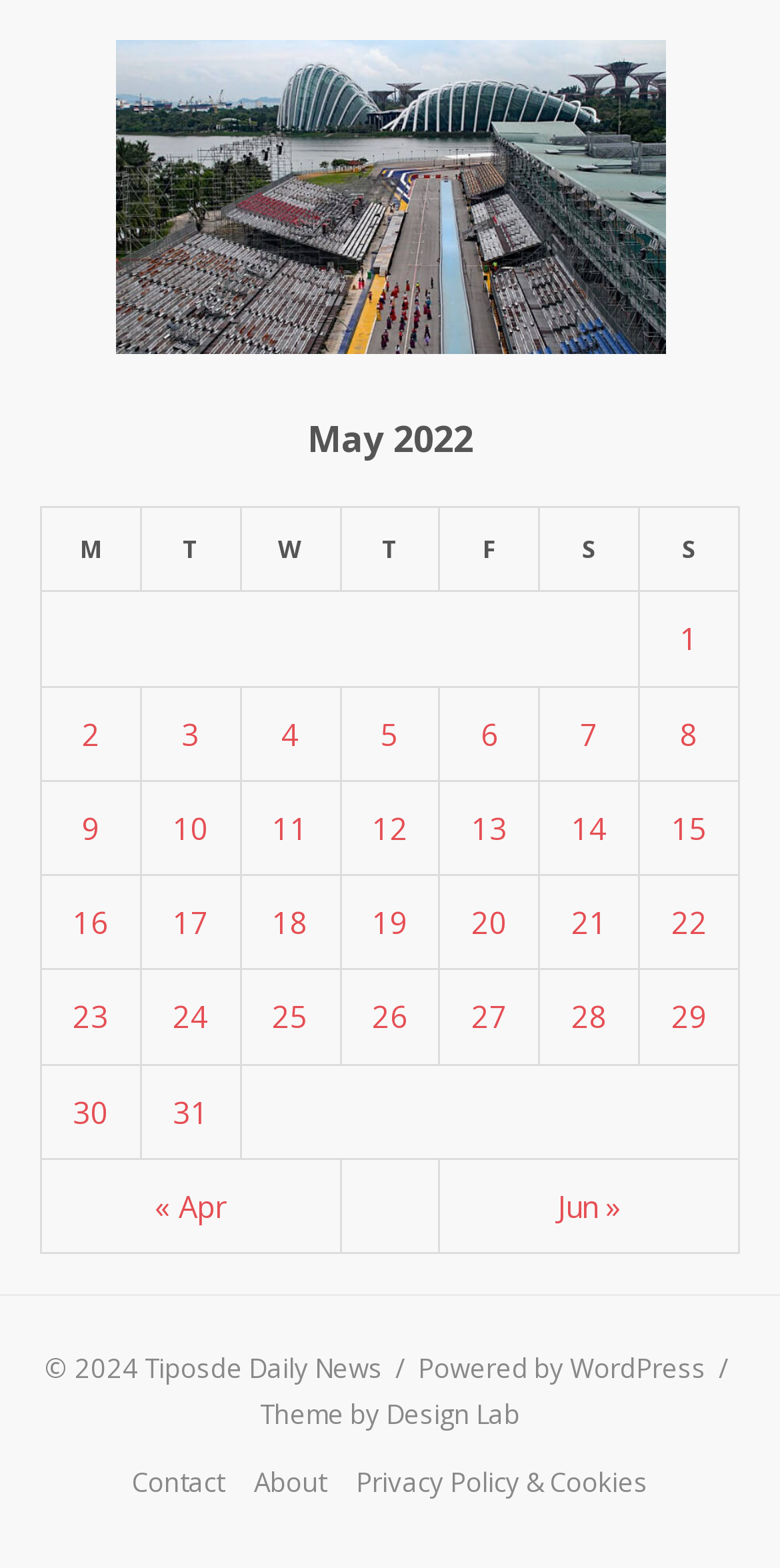Can you find the bounding box coordinates of the area I should click to execute the following instruction: "View posts published on May 1, 2022"?

[0.872, 0.395, 0.895, 0.42]